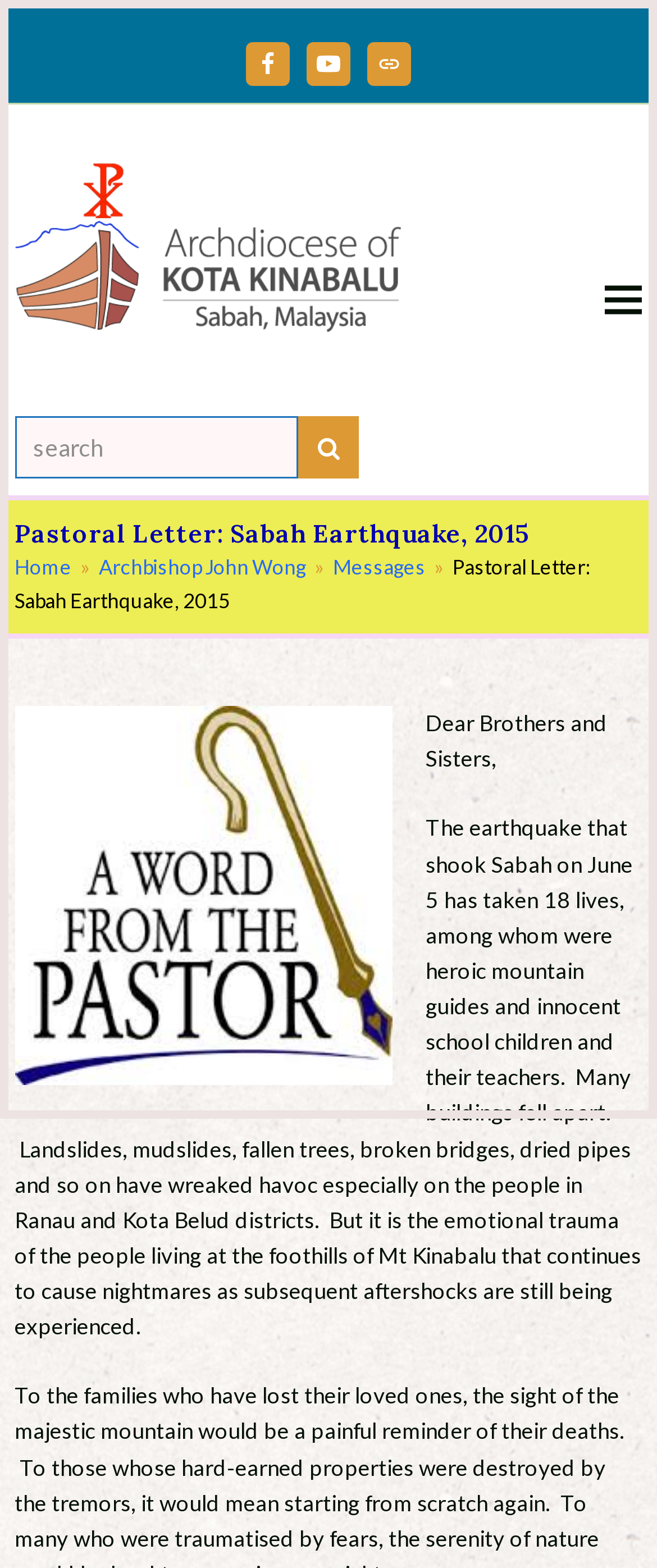Please determine the bounding box coordinates of the element to click in order to execute the following instruction: "Search for something". The coordinates should be four float numbers between 0 and 1, specified as [left, top, right, bottom].

[0.023, 0.265, 0.453, 0.305]